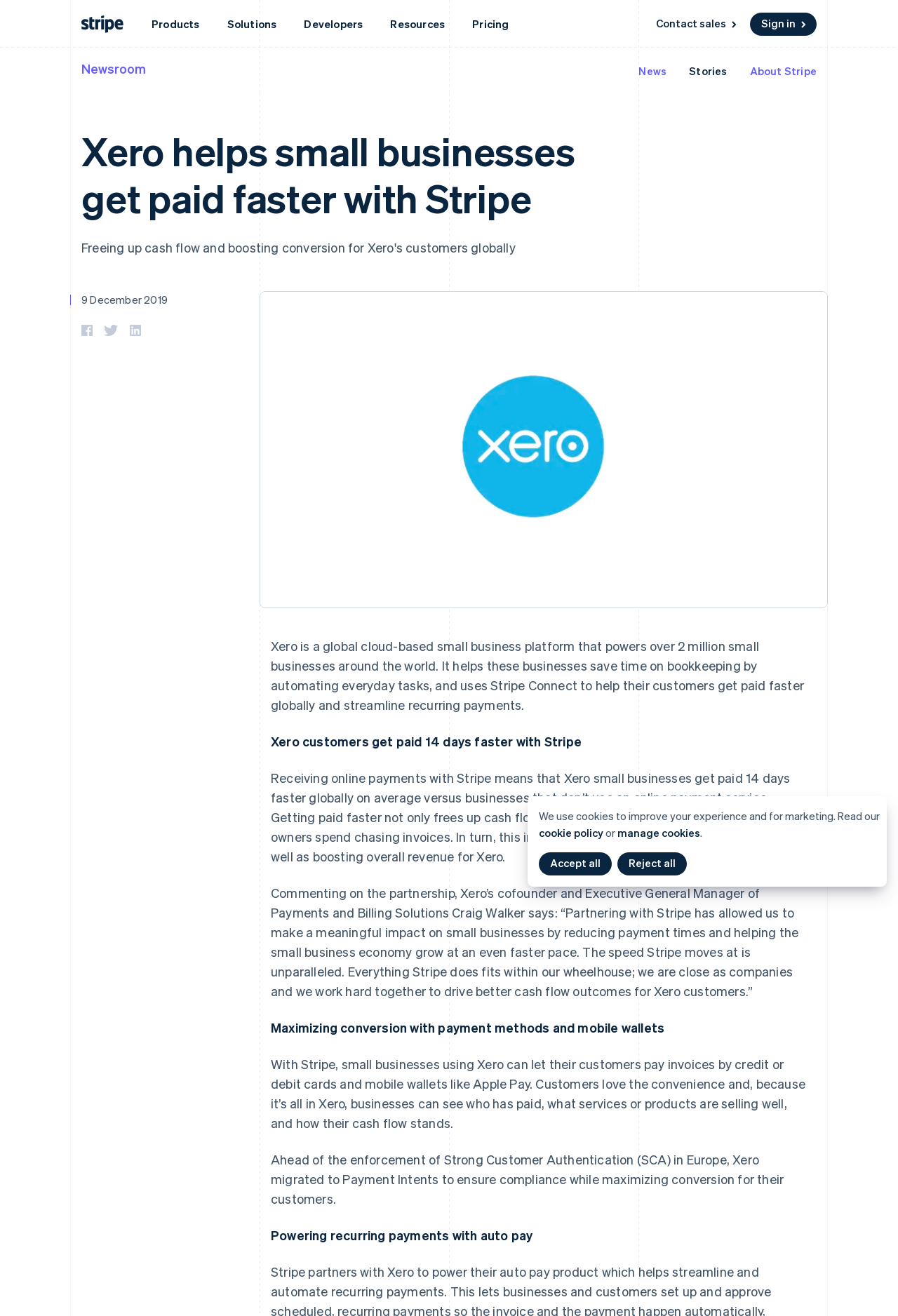What is Xero?
Answer the question in as much detail as possible.

Based on the webpage content, Xero is described as a global cloud-based small business platform that powers over 2 million small businesses around the world. It helps these businesses save time on bookkeeping by automating everyday tasks, and uses Stripe Connect to help their customers get paid faster globally and streamline recurring payments.